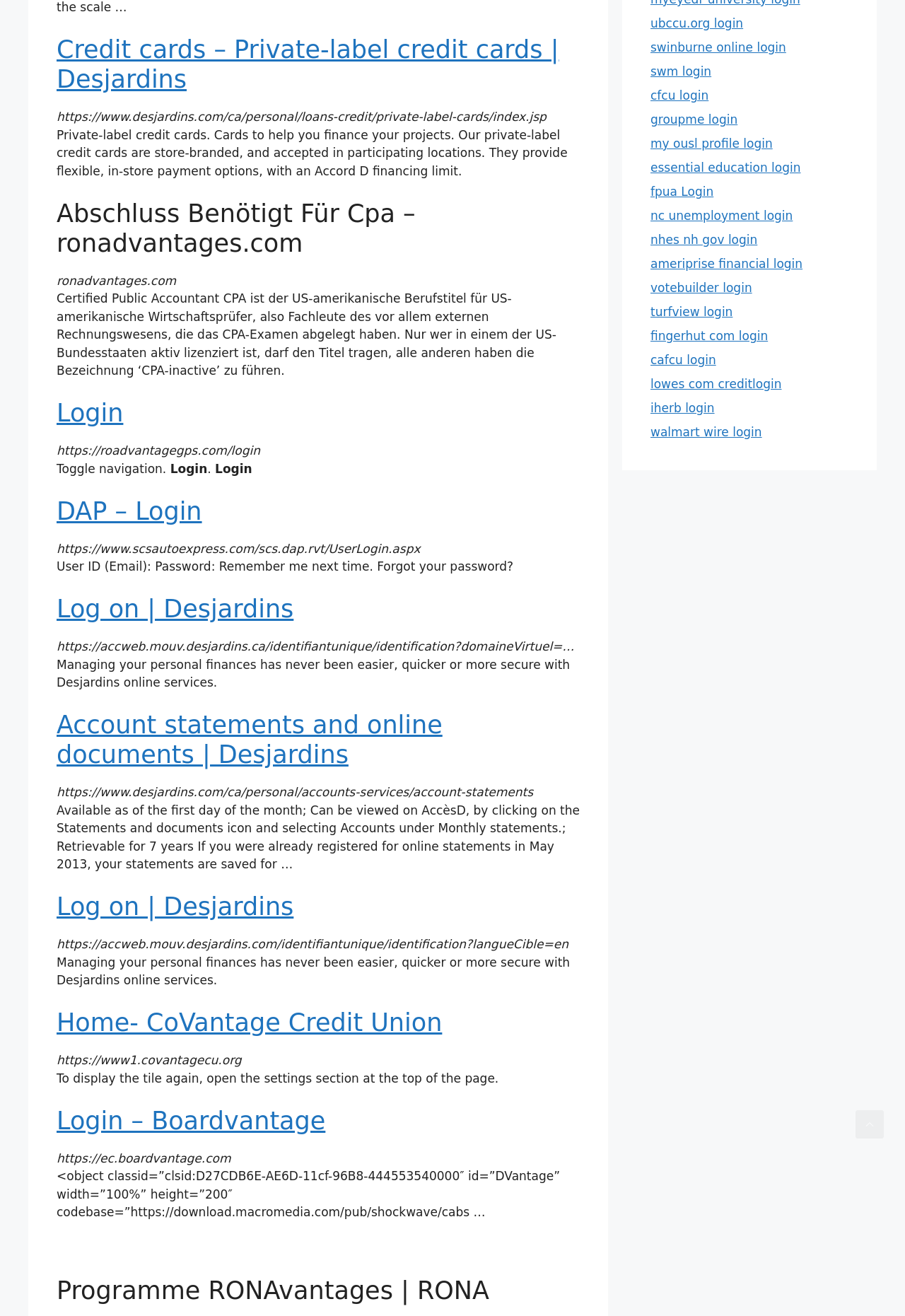Using the provided description Login, find the bounding box coordinates for the UI element. Provide the coordinates in (top-left x, top-left y, bottom-right x, bottom-right y) format, ensuring all values are between 0 and 1.

[0.062, 0.303, 0.136, 0.325]